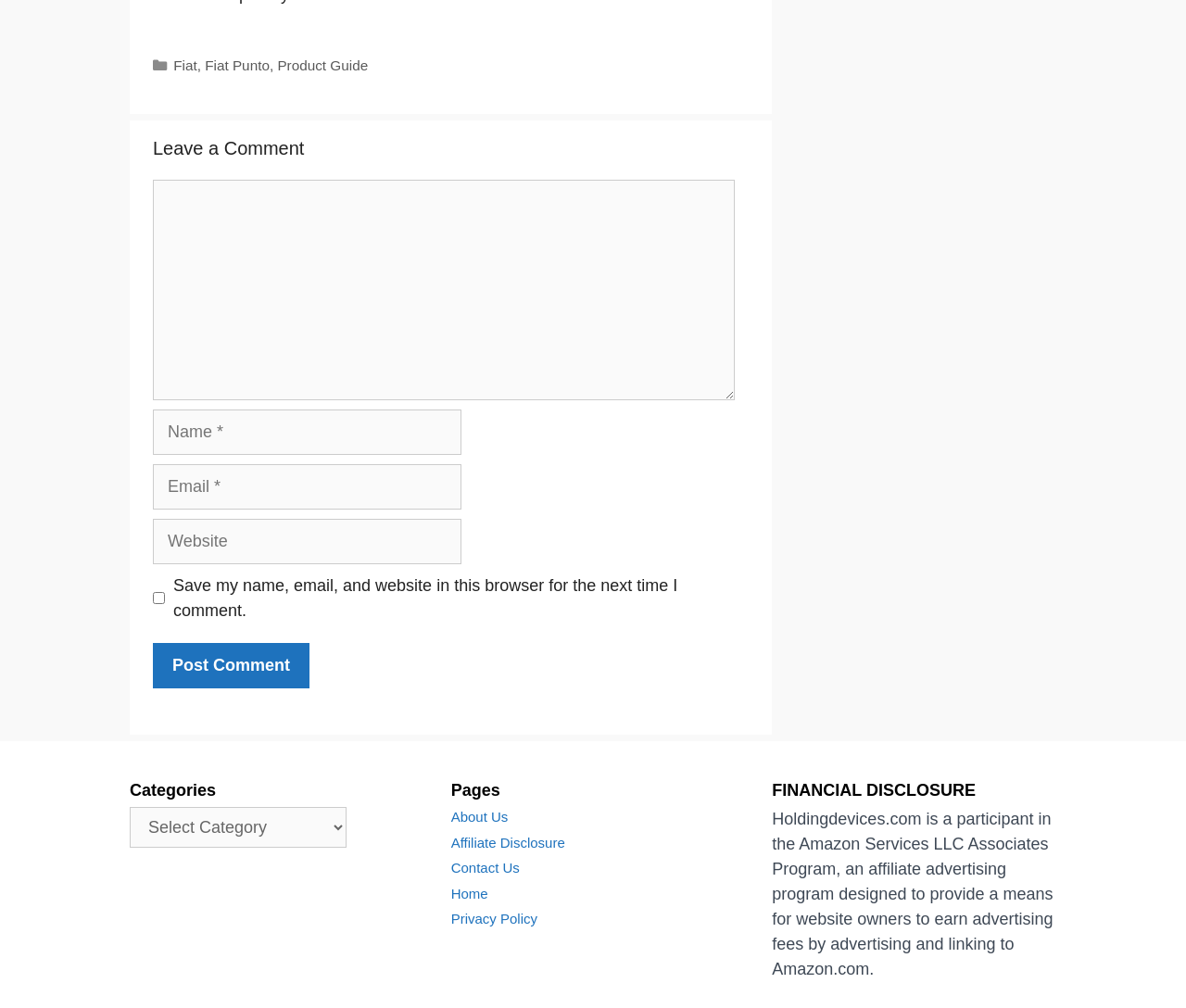Determine the bounding box coordinates of the clickable region to carry out the instruction: "Select a category from the dropdown".

[0.109, 0.801, 0.292, 0.841]